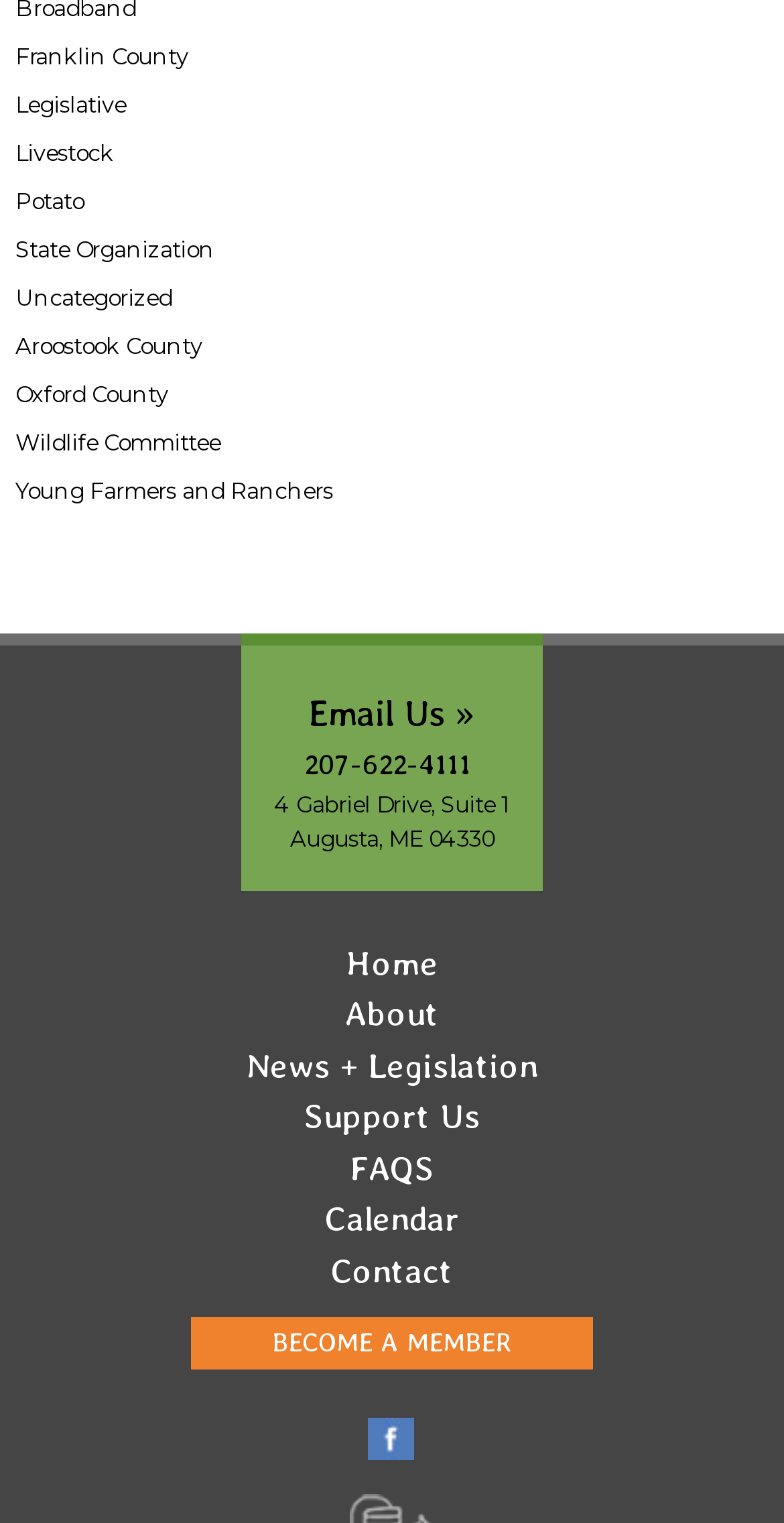Please respond to the question with a concise word or phrase:
What social media platform is represented by the icon at the bottom of the webpage?

Facebook